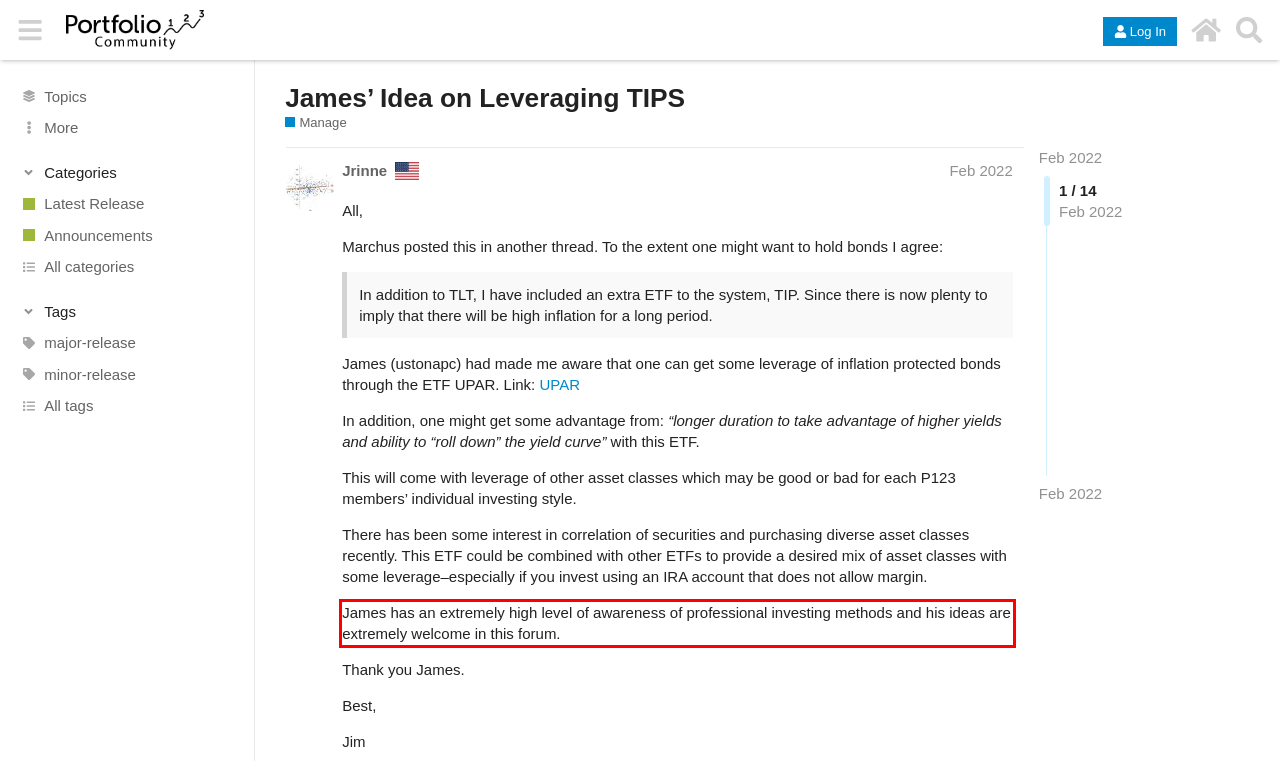You are provided with a webpage screenshot that includes a red rectangle bounding box. Extract the text content from within the bounding box using OCR.

James has an extremely high level of awareness of professional investing methods and his ideas are extremely welcome in this forum.